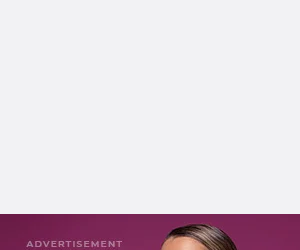Please provide a one-word or short phrase answer to the question:
What is the focus of the image's design aesthetic?

Face and overall design